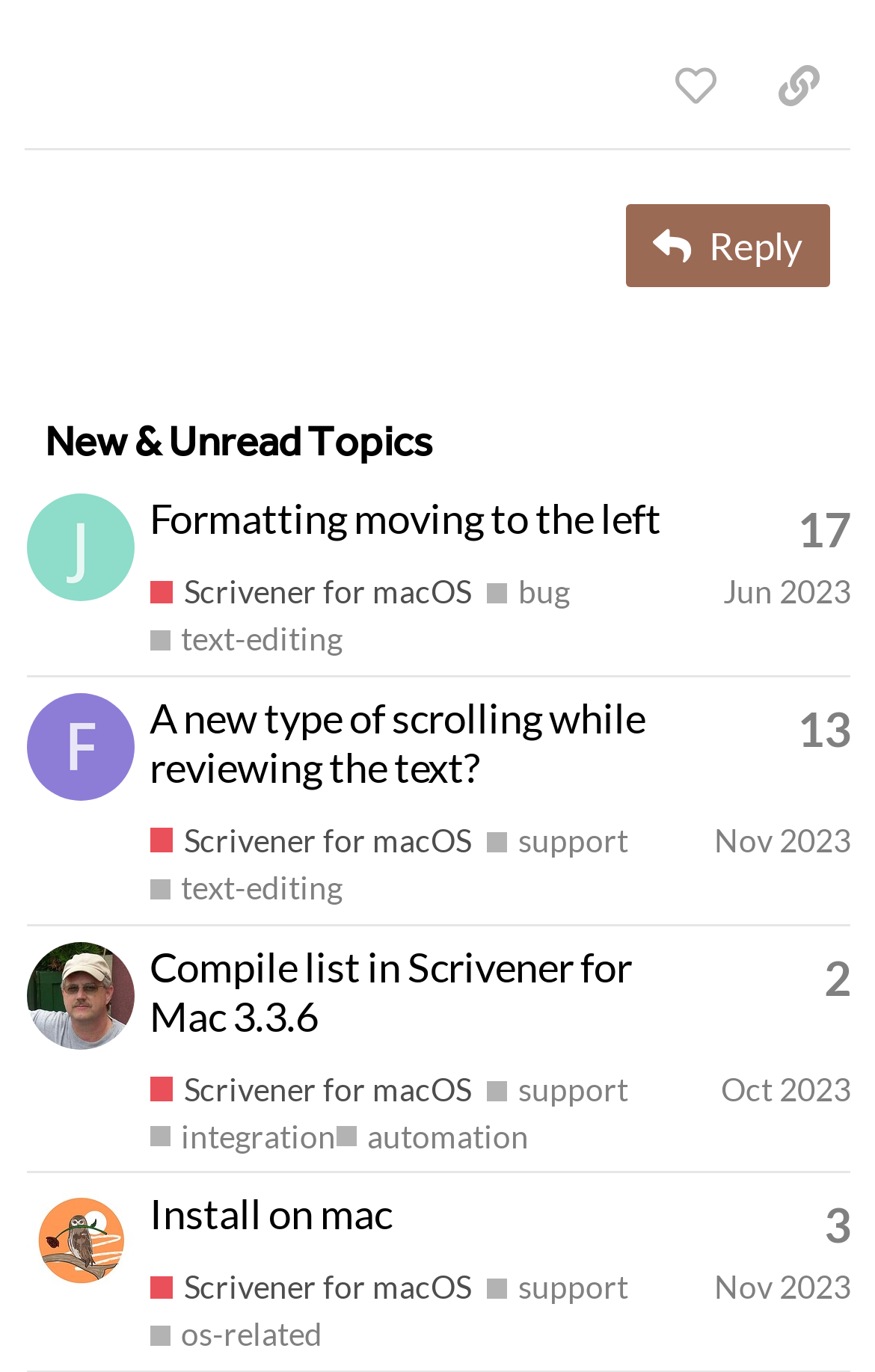How many replies does the second topic have?
Based on the visual, give a brief answer using one word or a short phrase.

13